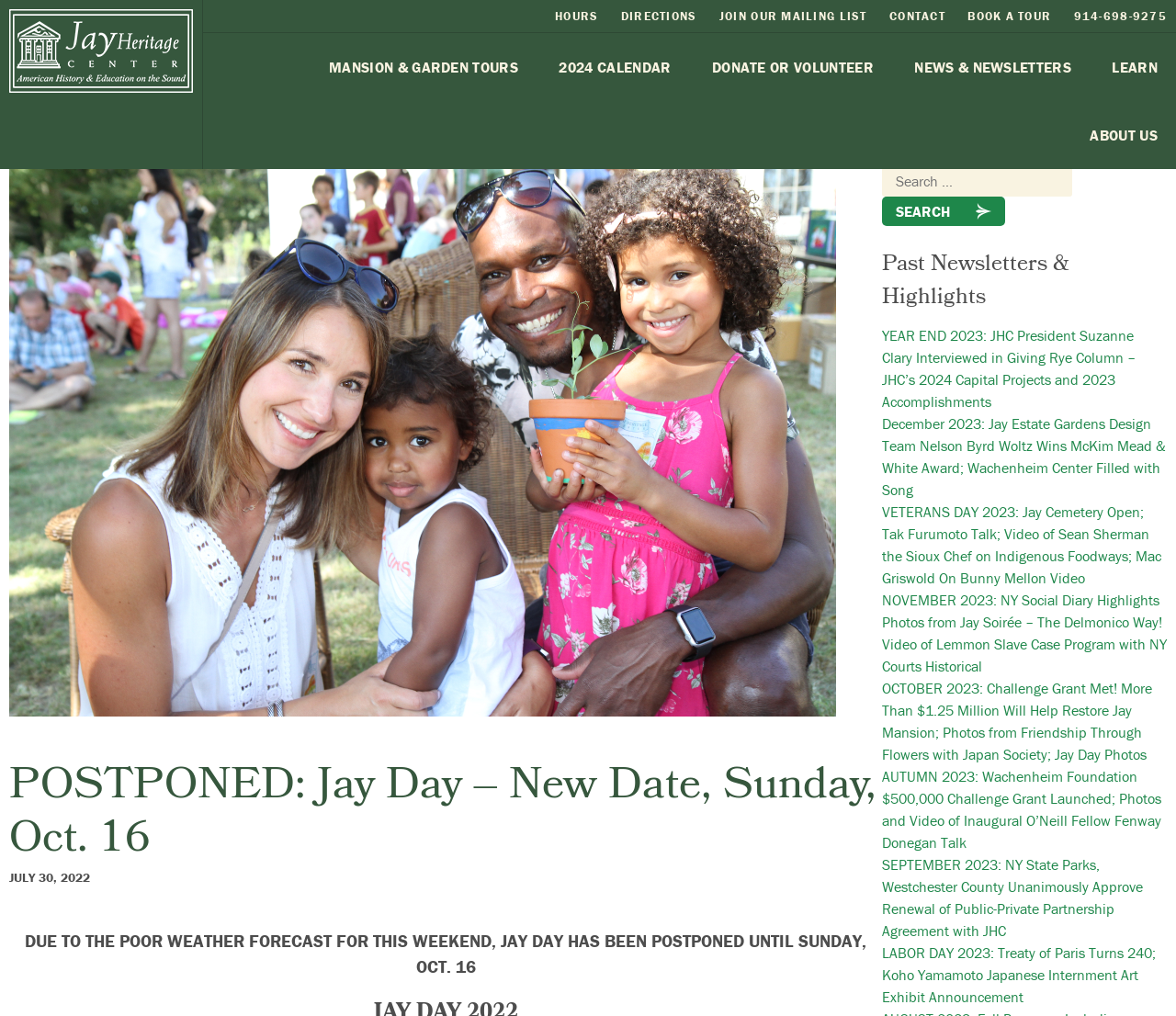Determine the bounding box coordinates for the area that needs to be clicked to fulfill this task: "Check the 2024 CALENDAR". The coordinates must be given as four float numbers between 0 and 1, i.e., [left, top, right, bottom].

[0.46, 0.033, 0.586, 0.1]